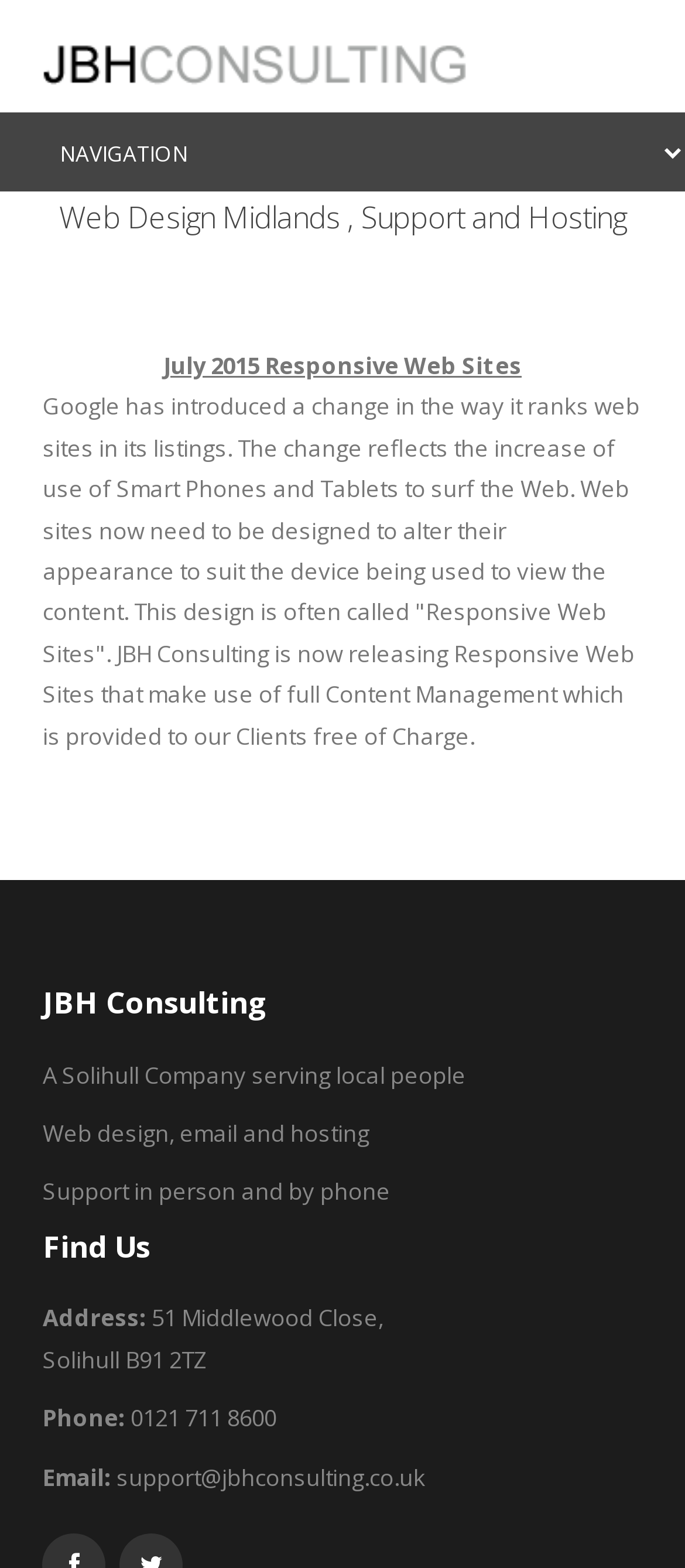What is the address of the company?
Please give a detailed and elaborate explanation in response to the question.

The address of the company can be found in the StaticText elements 'Address:', '51 Middlewood Close,', and 'Solihull B91 2TZ' which are sub-elements of the complementary element that contains the company's information.